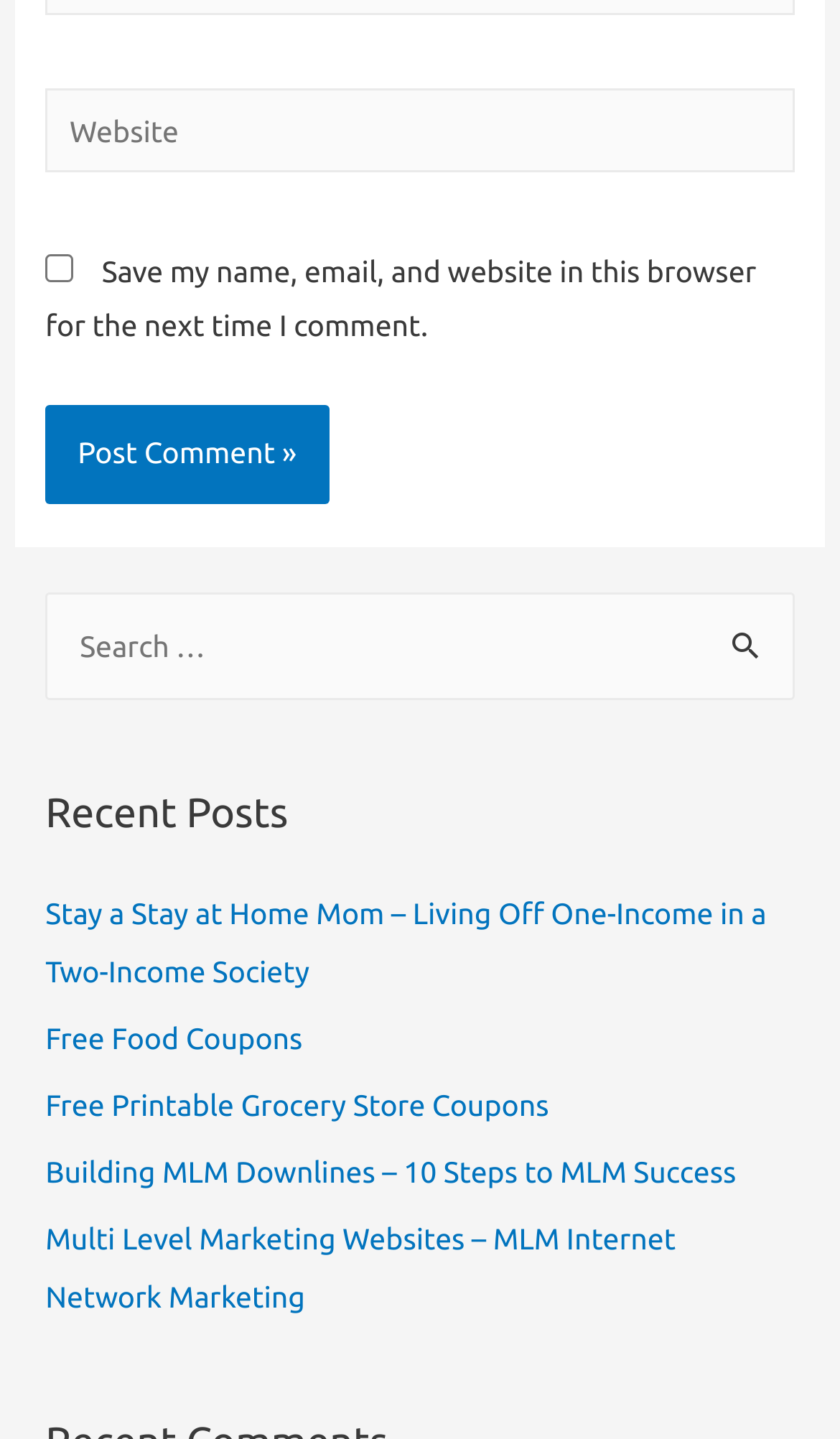Identify the bounding box coordinates for the region of the element that should be clicked to carry out the instruction: "Check the save my name option". The bounding box coordinates should be four float numbers between 0 and 1, i.e., [left, top, right, bottom].

[0.054, 0.176, 0.087, 0.196]